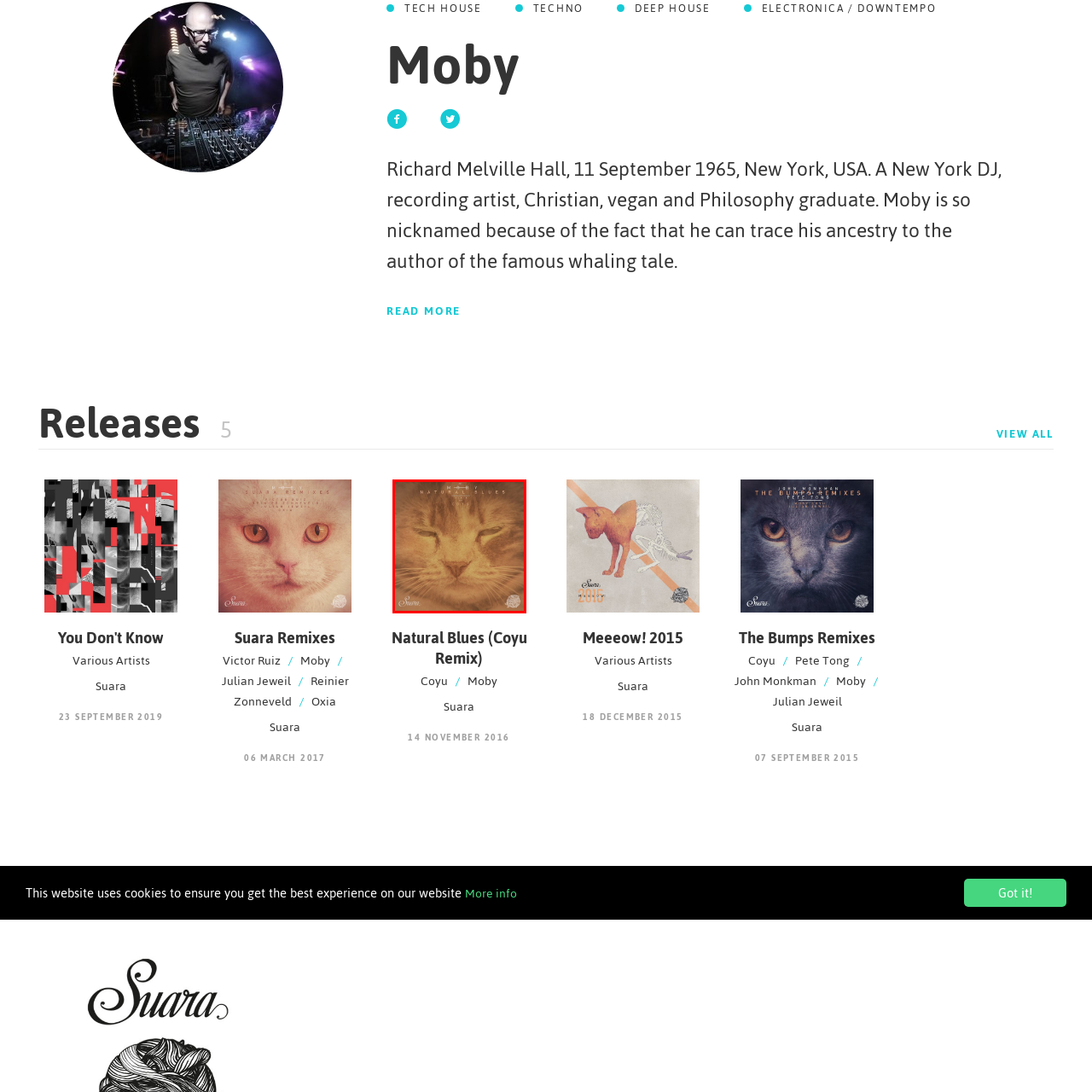What is the name of the artist?
Focus on the image inside the red bounding box and offer a thorough and detailed answer to the question.

The caption explicitly mentions the artist's name, Moby, which is stylized in a contemporary font alongside the title 'Natural Blues' and the remix credit to Coyu.